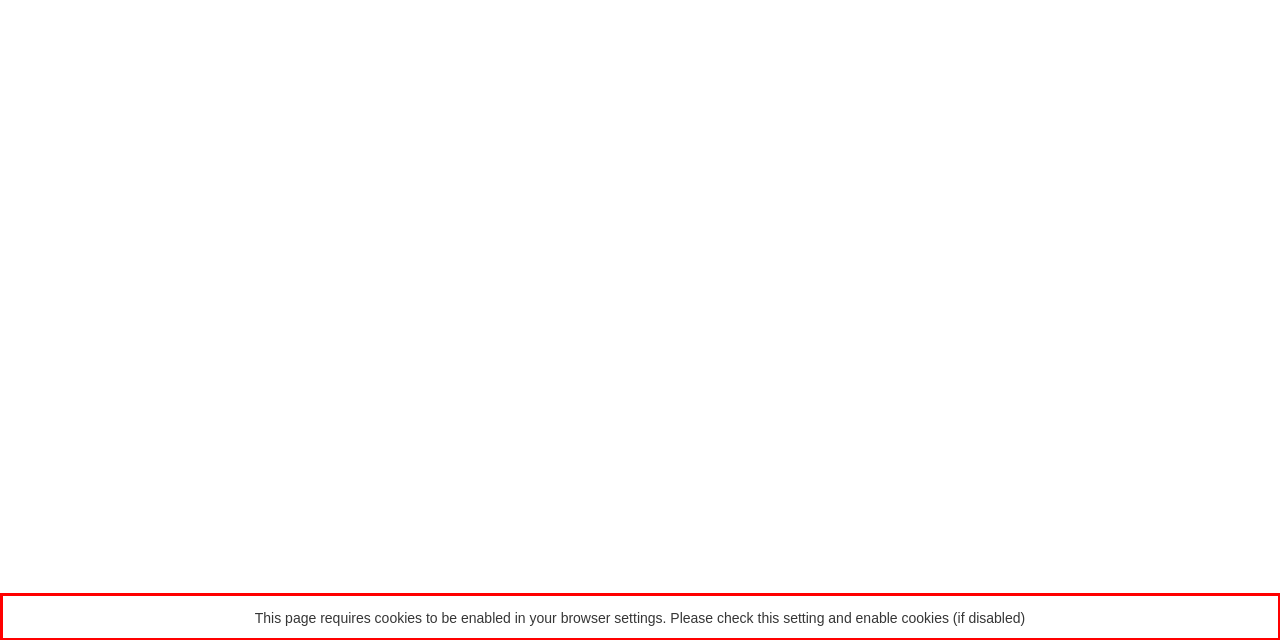Please perform OCR on the text within the red rectangle in the webpage screenshot and return the text content.

This page requires cookies to be enabled in your browser settings. Please check this setting and enable cookies (if disabled)